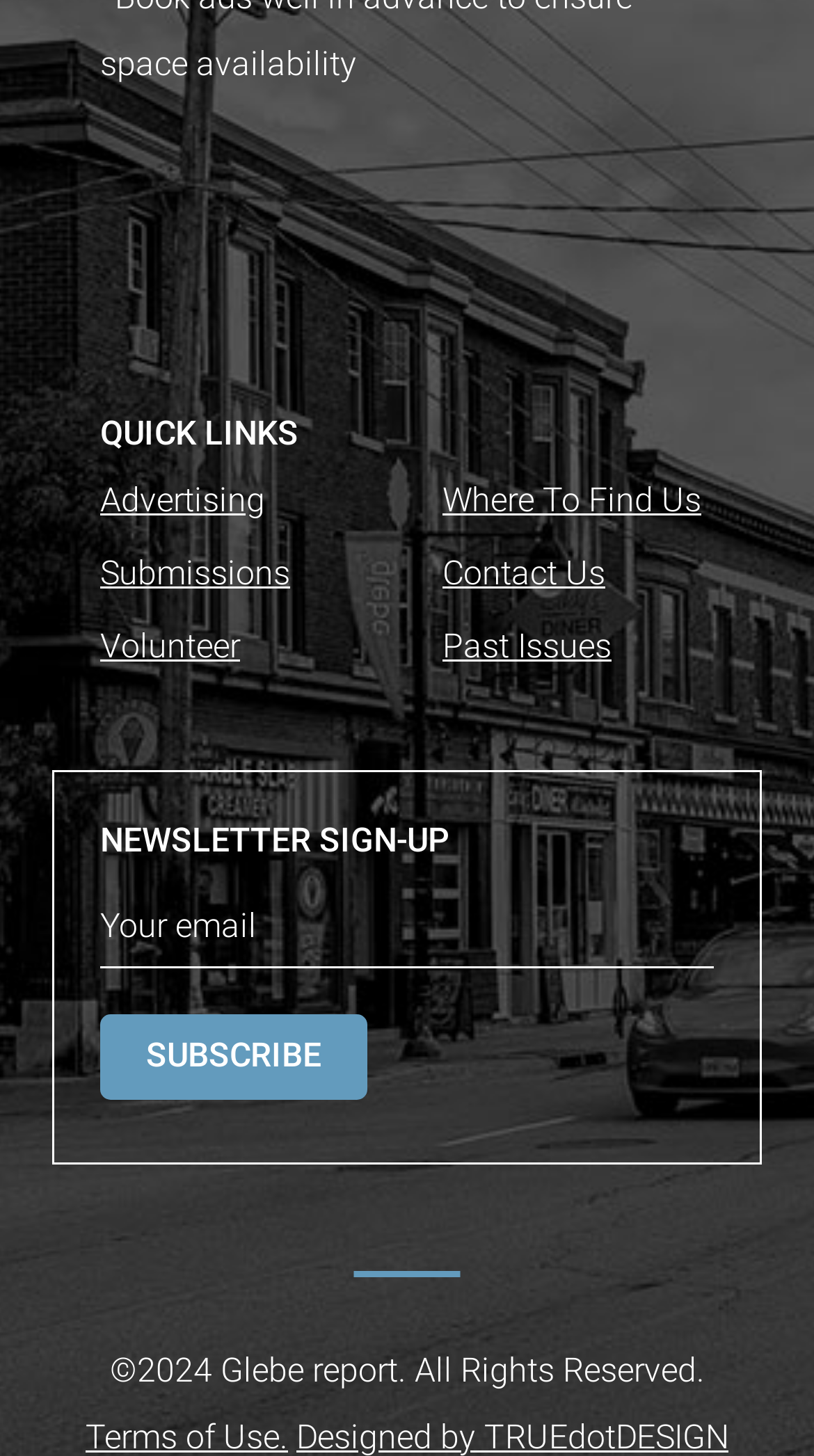What is the function of the 'SUBSCRIBE' button?
Look at the webpage screenshot and answer the question with a detailed explanation.

The 'SUBSCRIBE' button is located next to the 'Your email' textbox, suggesting that it is used to submit the email address for newsletter subscription.